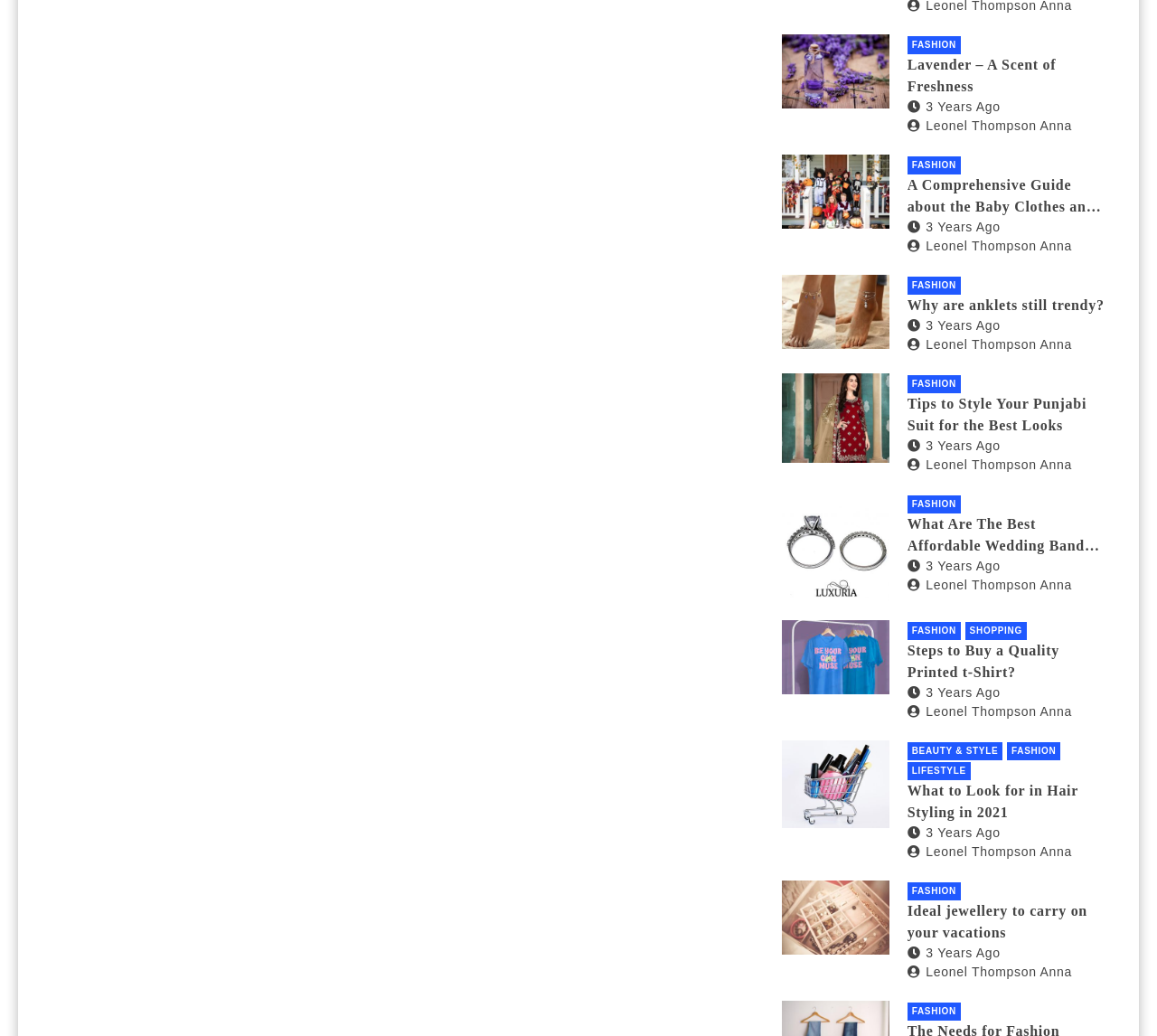Please locate the bounding box coordinates of the element that needs to be clicked to achieve the following instruction: "Explore the 'BEAUTY & STYLE' category". The coordinates should be four float numbers between 0 and 1, i.e., [left, top, right, bottom].

[0.784, 0.716, 0.867, 0.734]